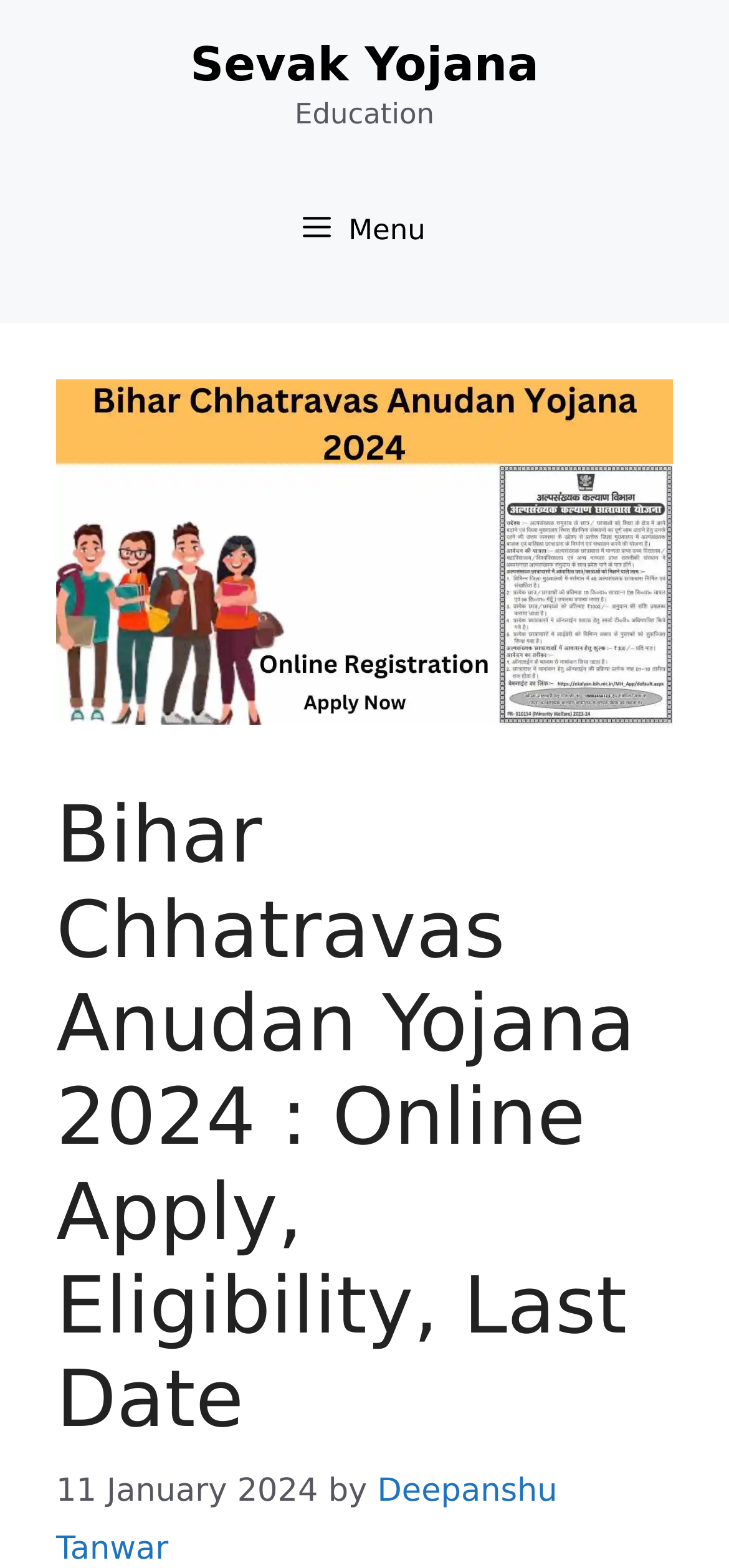Give a detailed account of the webpage's layout and content.

The webpage is about the Bihar Chhatravas Anudan Yojana, a government scheme aimed at improving education and encouraging young people to learn. At the top of the page, there is a banner with the site's name. Below the banner, there is a navigation menu with a "Menu" button that can be expanded to reveal more options.

On the left side of the page, there is a link to "Sevak Yojana" and a static text element labeled "Education". The main content of the page is an image with the title "Bihar Chhatravas Anudan Yojana 2024" and a heading that reads "Bihar Chhatravas Anudan Yojana 2024 : Online Apply, Eligibility, Last Date". This heading is positioned below the image.

Below the heading, there is a timestamp indicating that the content was updated on "11 January 2024", followed by the text "by" and a link to the author, "Deepanshu Tanwar". Overall, the page appears to provide information about the Bihar Chhatravas Anudan Yojana scheme, including its eligibility criteria, application process, and last date for application.